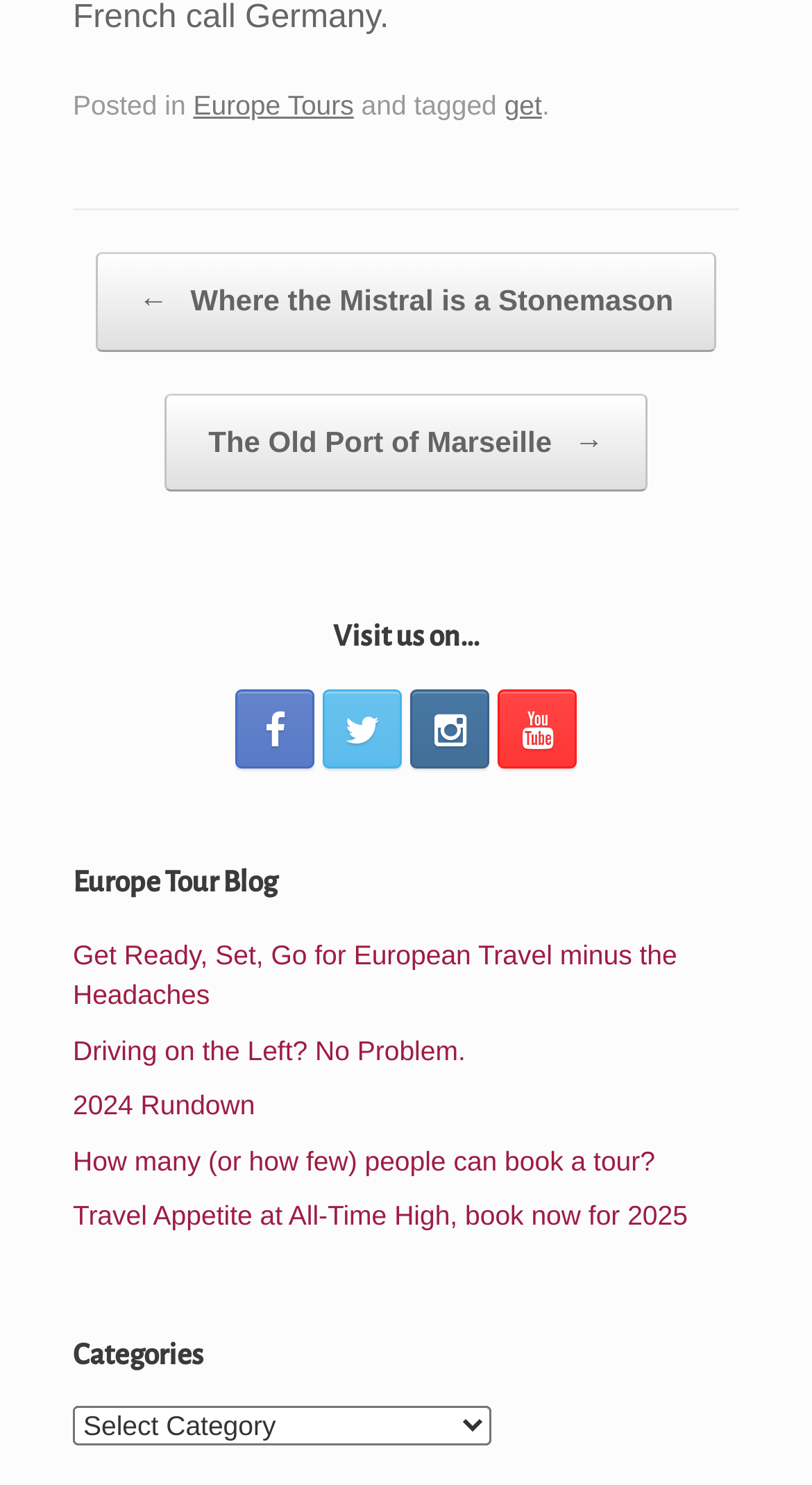Give a one-word or phrase response to the following question: What is the category of the current post?

Europe Tours